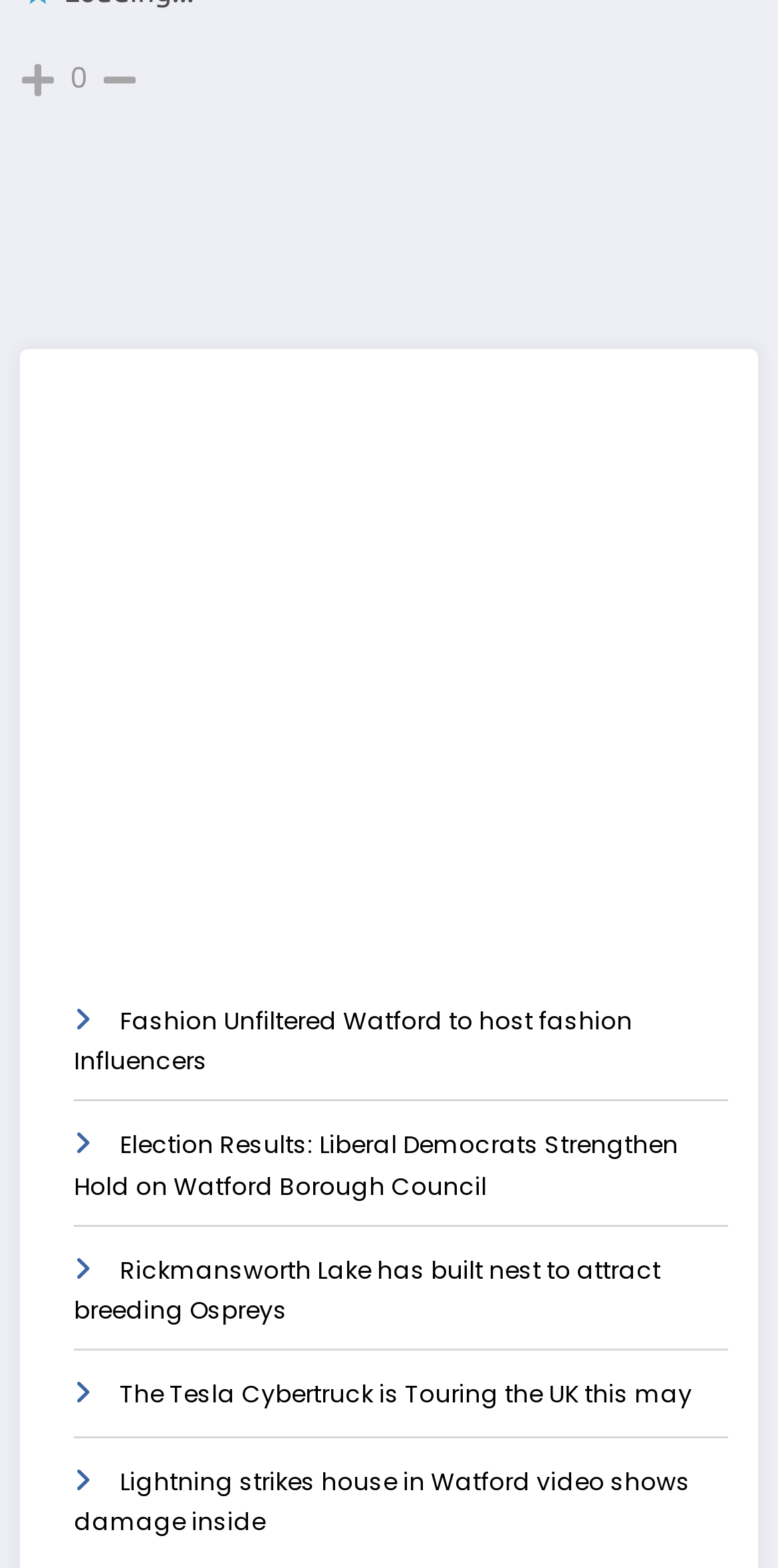Locate the bounding box coordinates of the item that should be clicked to fulfill the instruction: "Read about Fashion Unfiltered in Watford".

[0.095, 0.64, 0.813, 0.687]